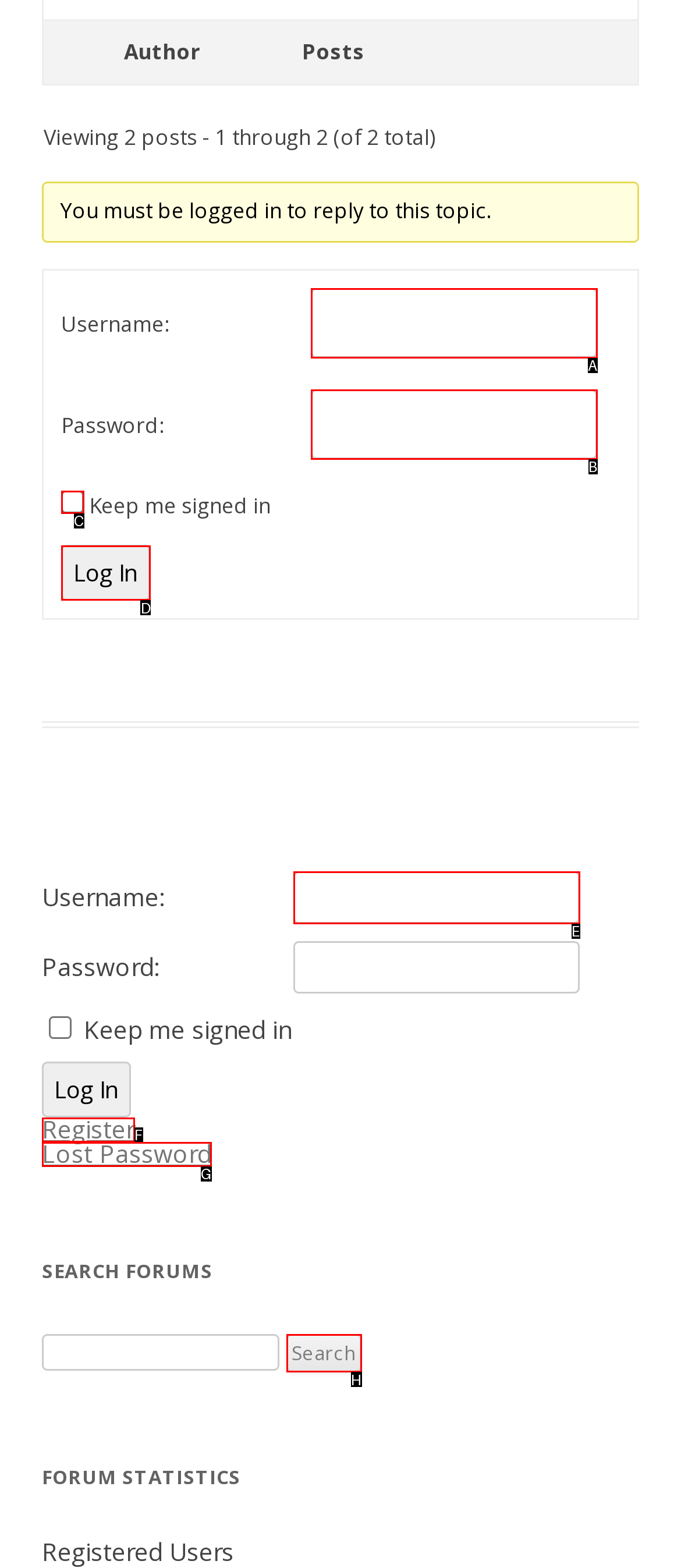For the task: Click Log In, tell me the letter of the option you should click. Answer with the letter alone.

D